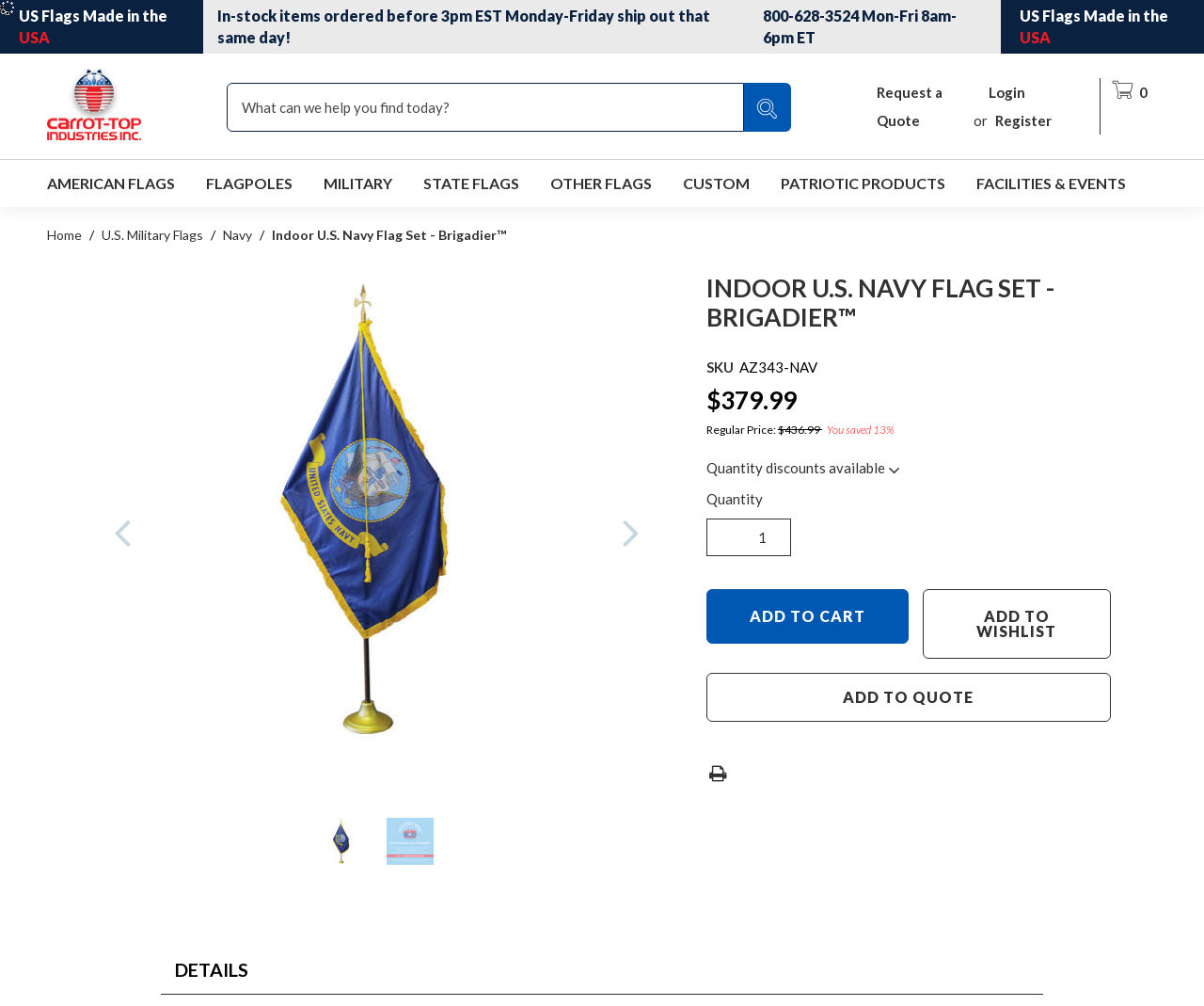Answer the question with a brief word or phrase:
What is the phone number for customer service?

800-628-3524